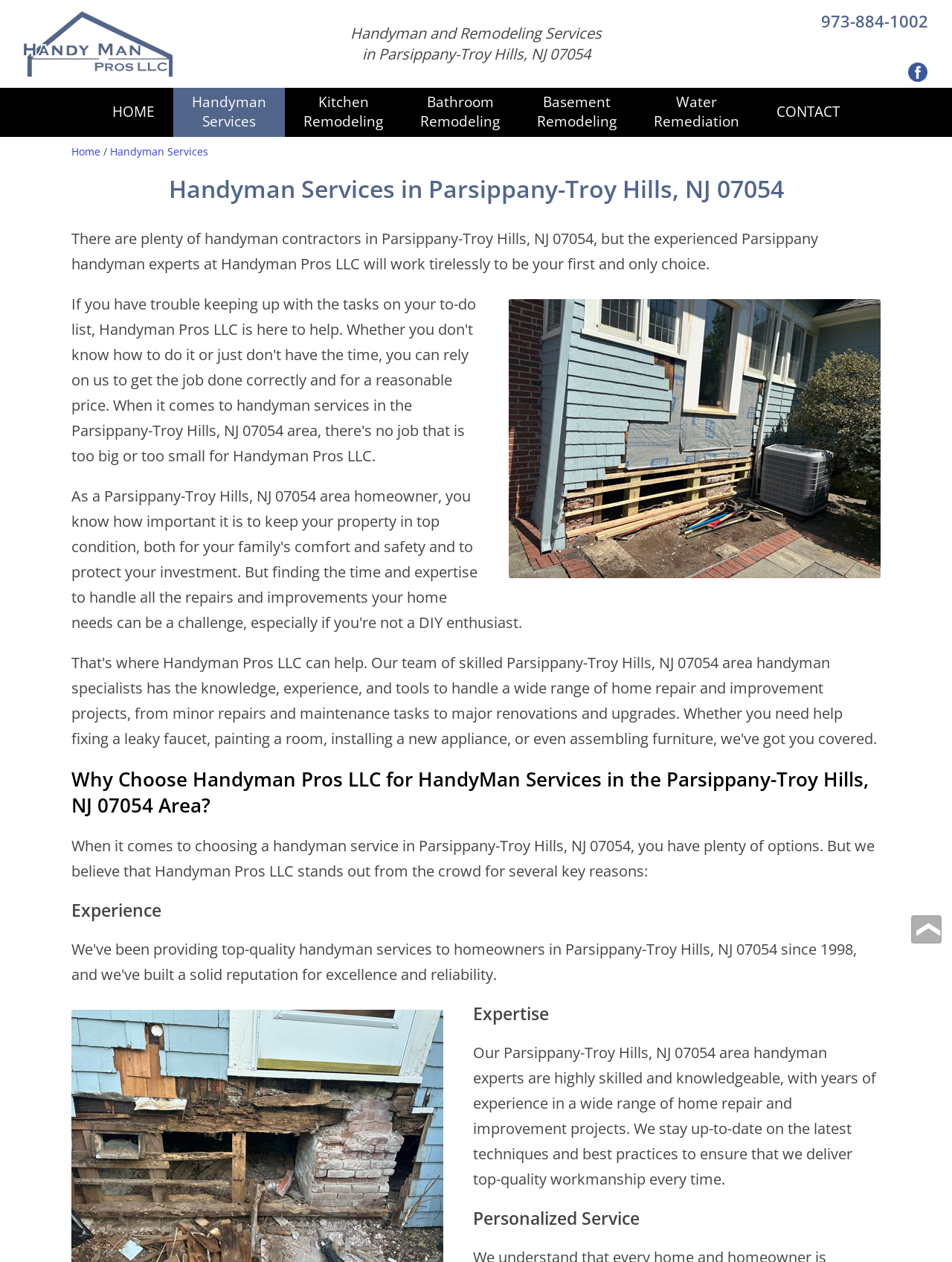Given the description "Handyman Services", determine the bounding box of the corresponding UI element.

[0.182, 0.07, 0.299, 0.108]